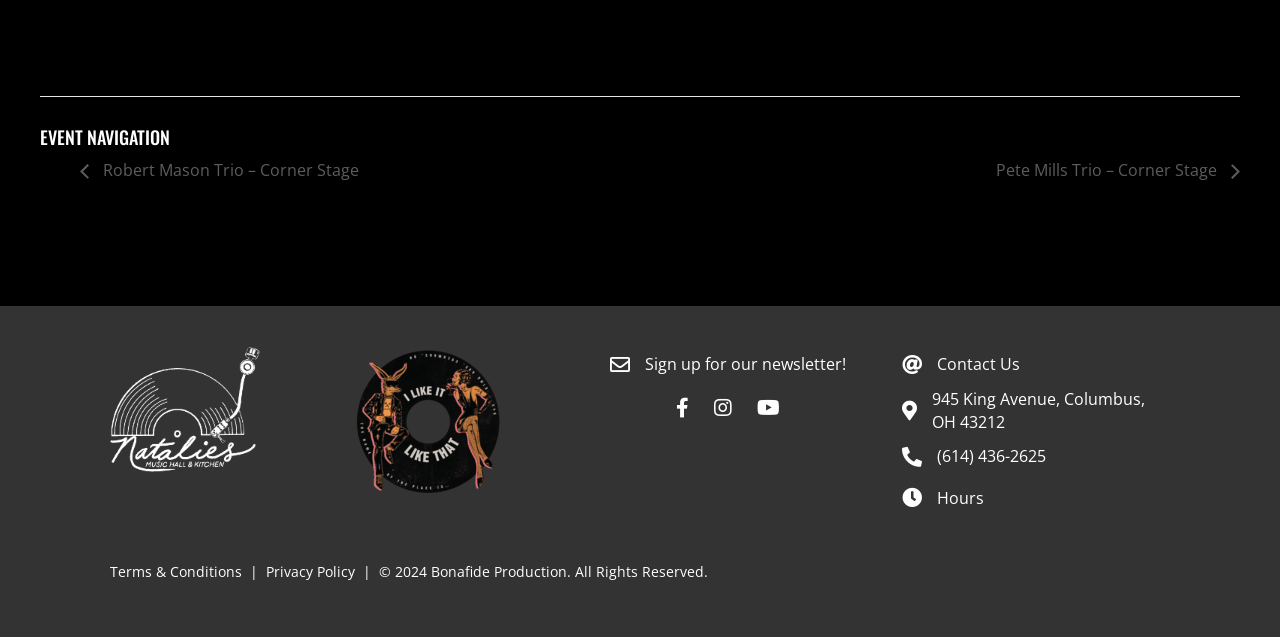What is the name of the event navigation?
Give a detailed explanation using the information visible in the image.

The question asks for the name of the event navigation, which can be found at the top of the webpage. The heading element with the text 'EVENT NAVIGATION' is the answer to this question.